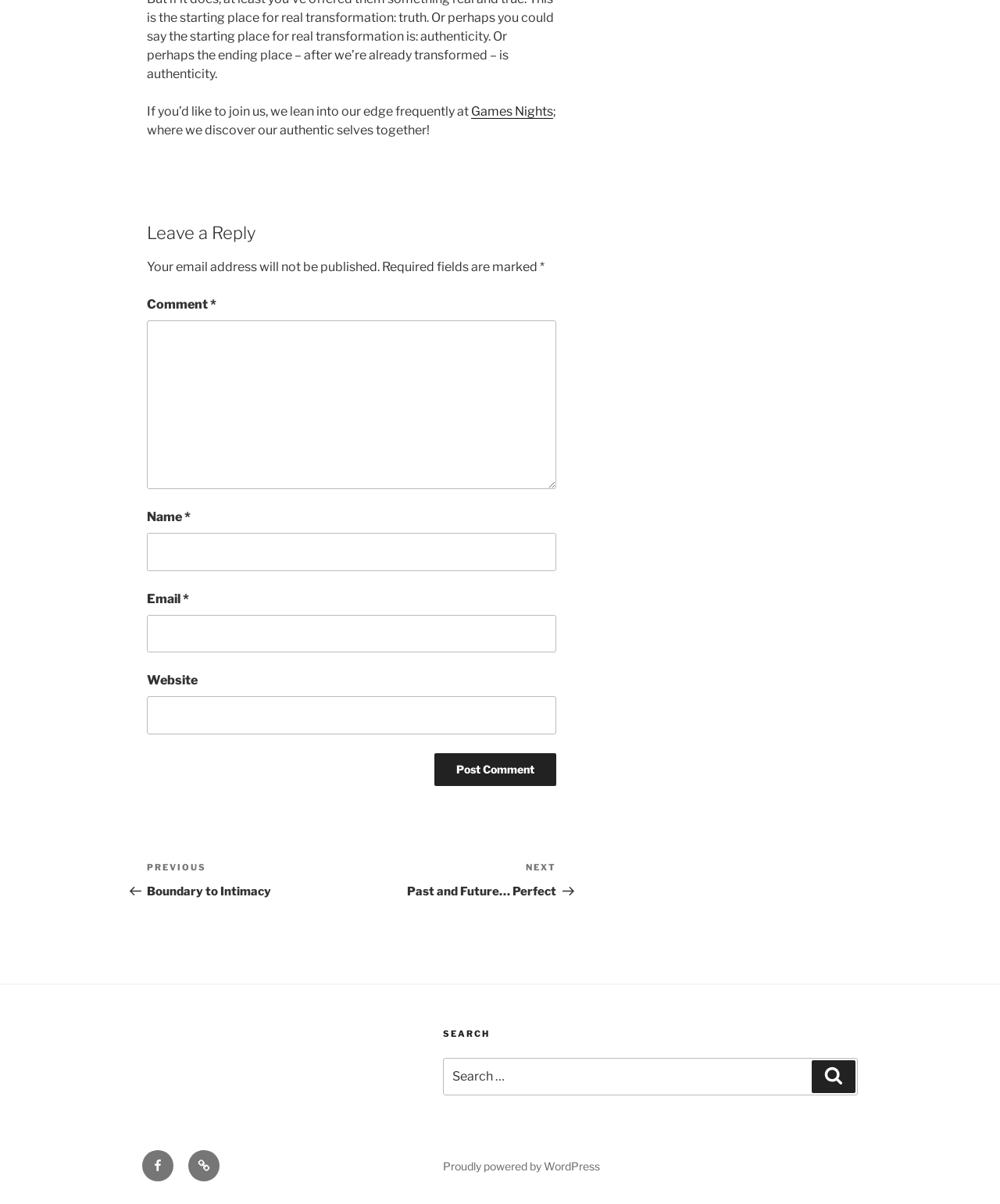Can you determine the bounding box coordinates of the area that needs to be clicked to fulfill the following instruction: "Leave a comment"?

[0.147, 0.247, 0.21, 0.259]